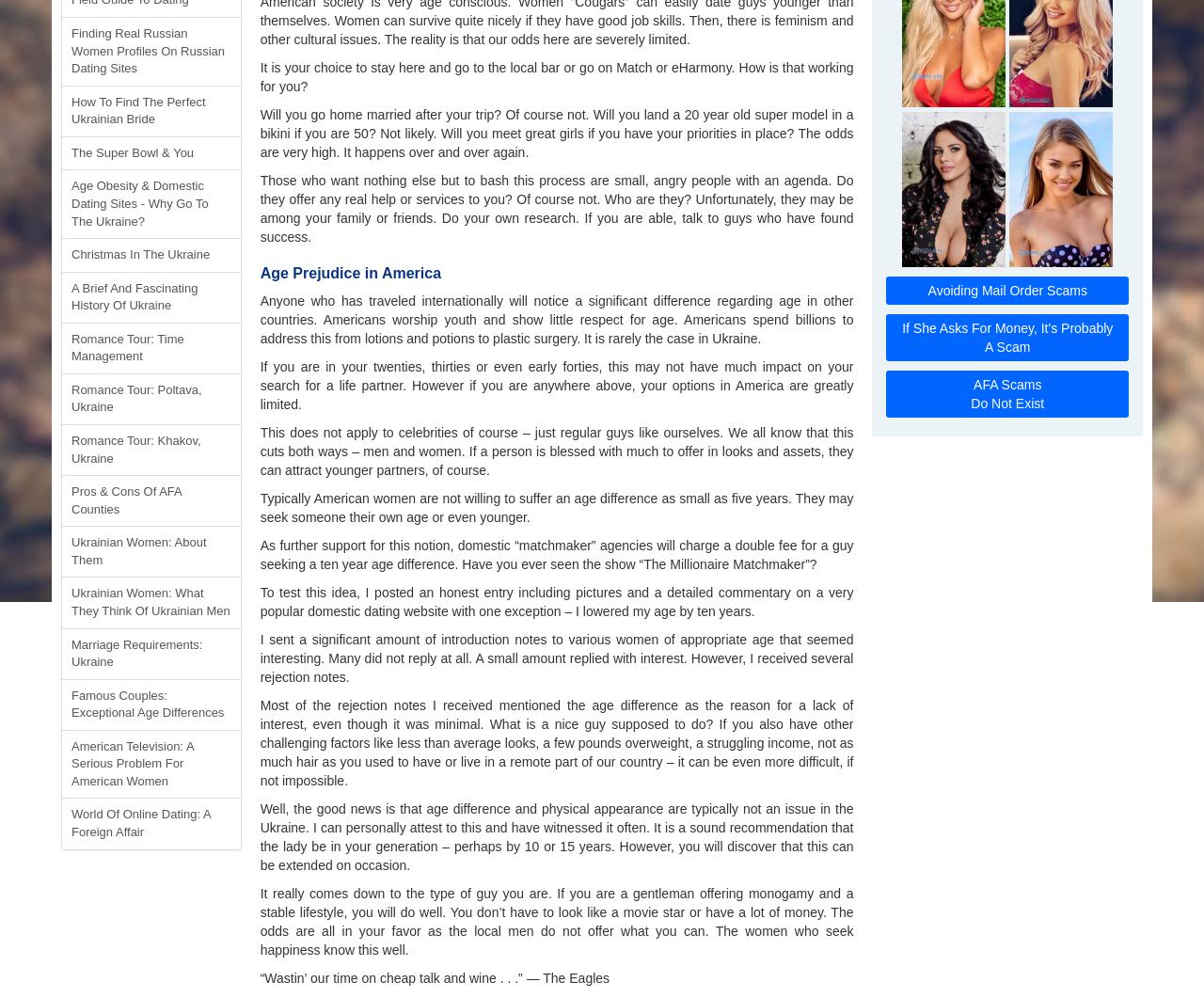Identify the bounding box coordinates of the HTML element based on this description: "alt="Foreign Bride Guide"".

[0.749, 0.181, 0.835, 0.196]